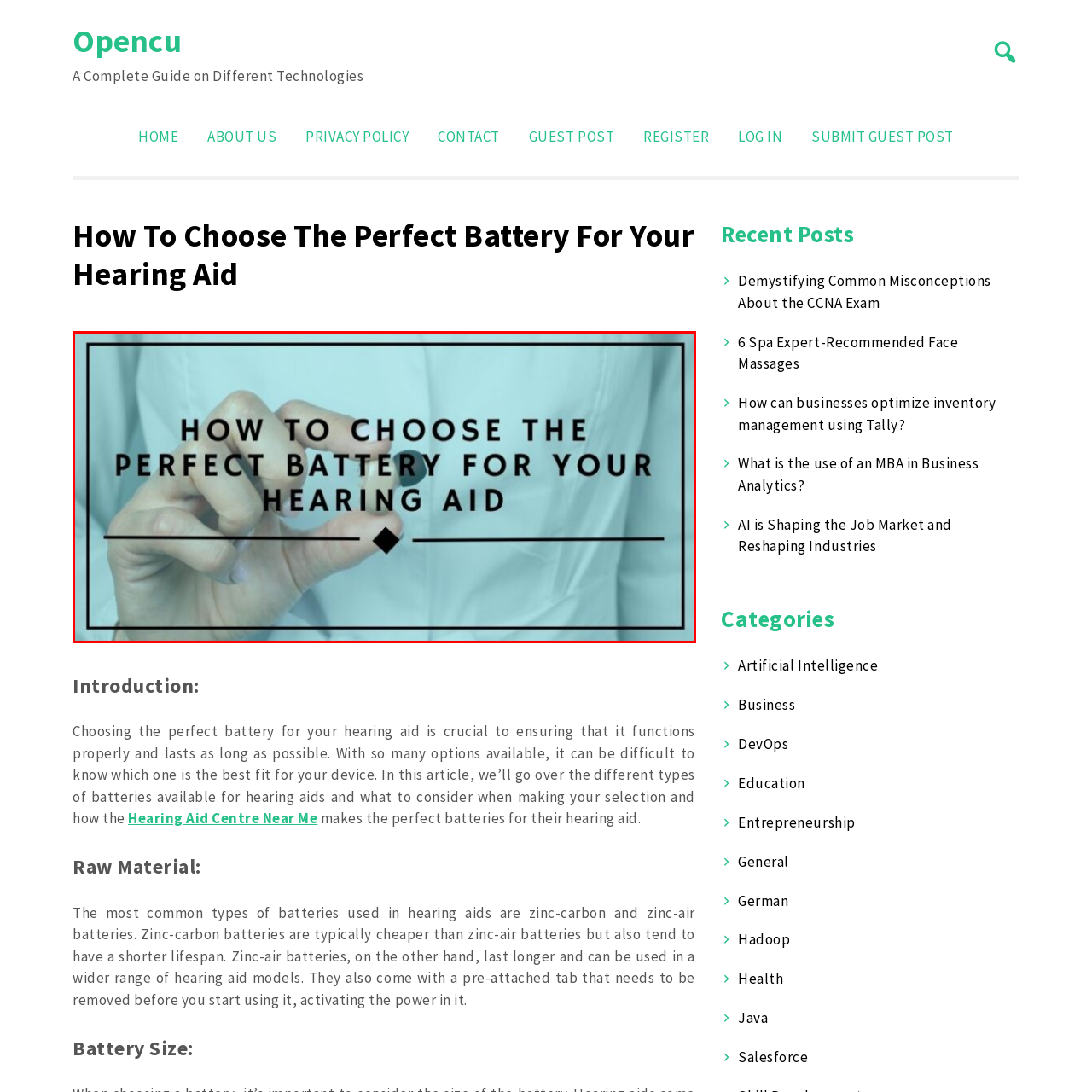Examine the image within the red box and give a concise answer to this question using a single word or short phrase: 
What is the purpose of the image?

to assist in choosing a hearing aid battery